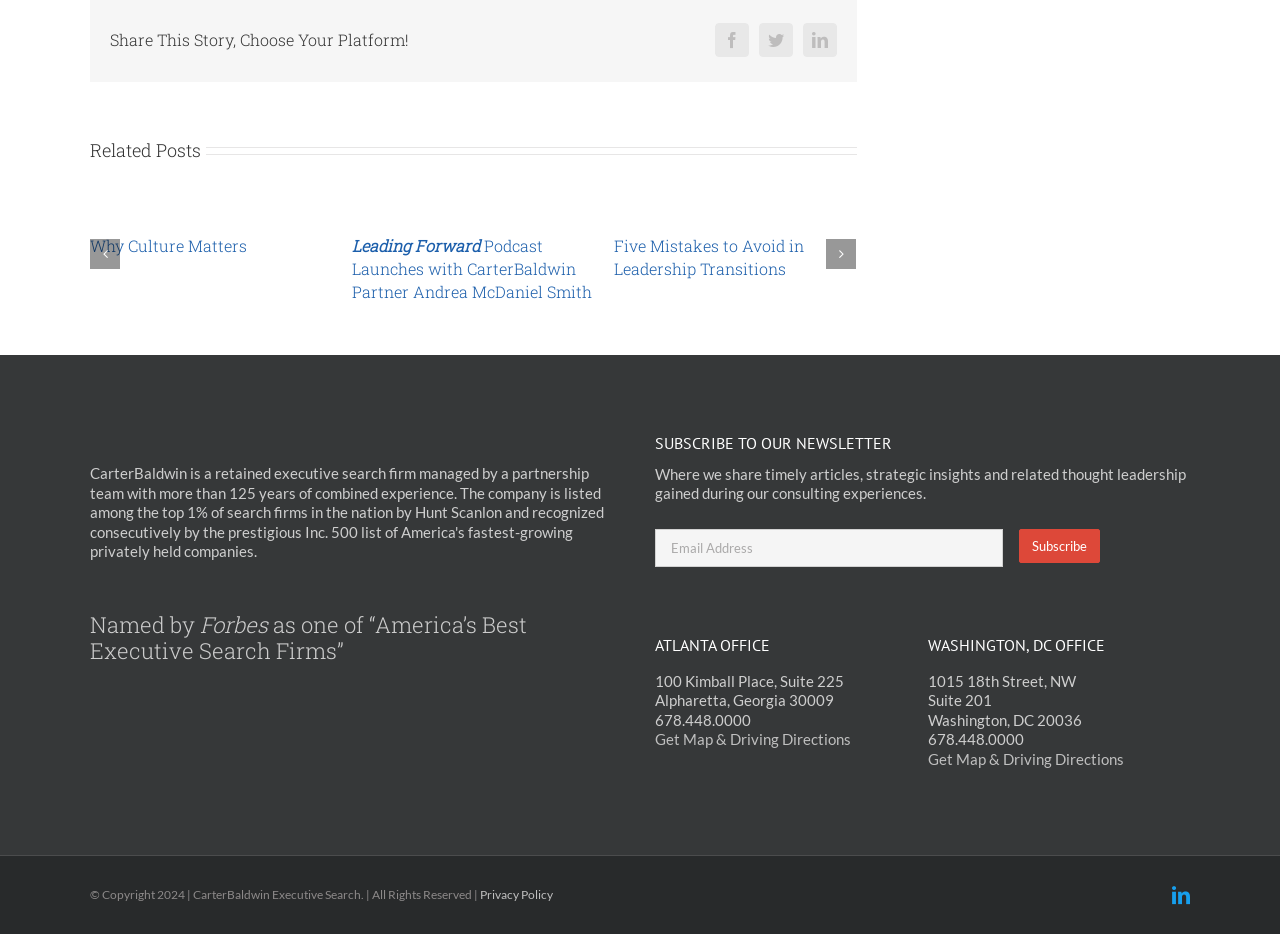Please identify the bounding box coordinates of where to click in order to follow the instruction: "View Washington, DC office address".

[0.725, 0.719, 0.84, 0.738]